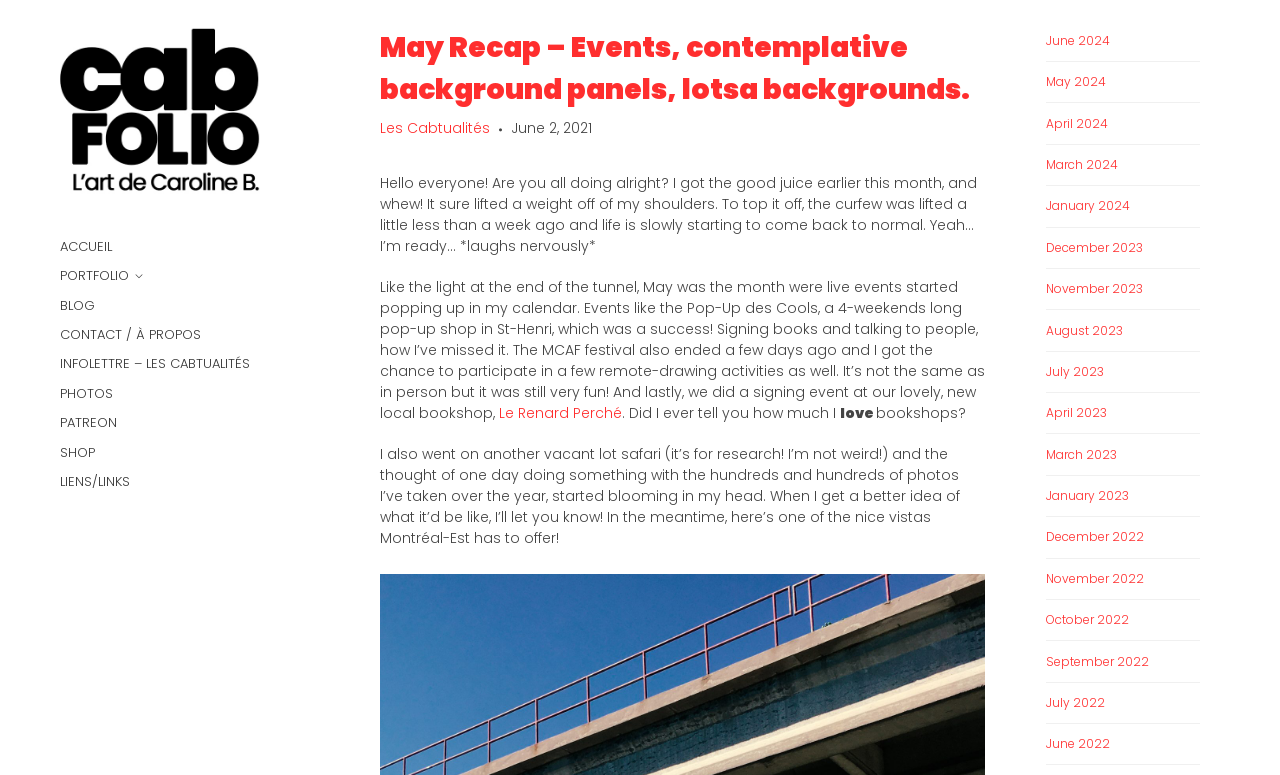Using the description: "July 2023", determine the UI element's bounding box coordinates. Ensure the coordinates are in the format of four float numbers between 0 and 1, i.e., [left, top, right, bottom].

[0.817, 0.468, 0.862, 0.49]